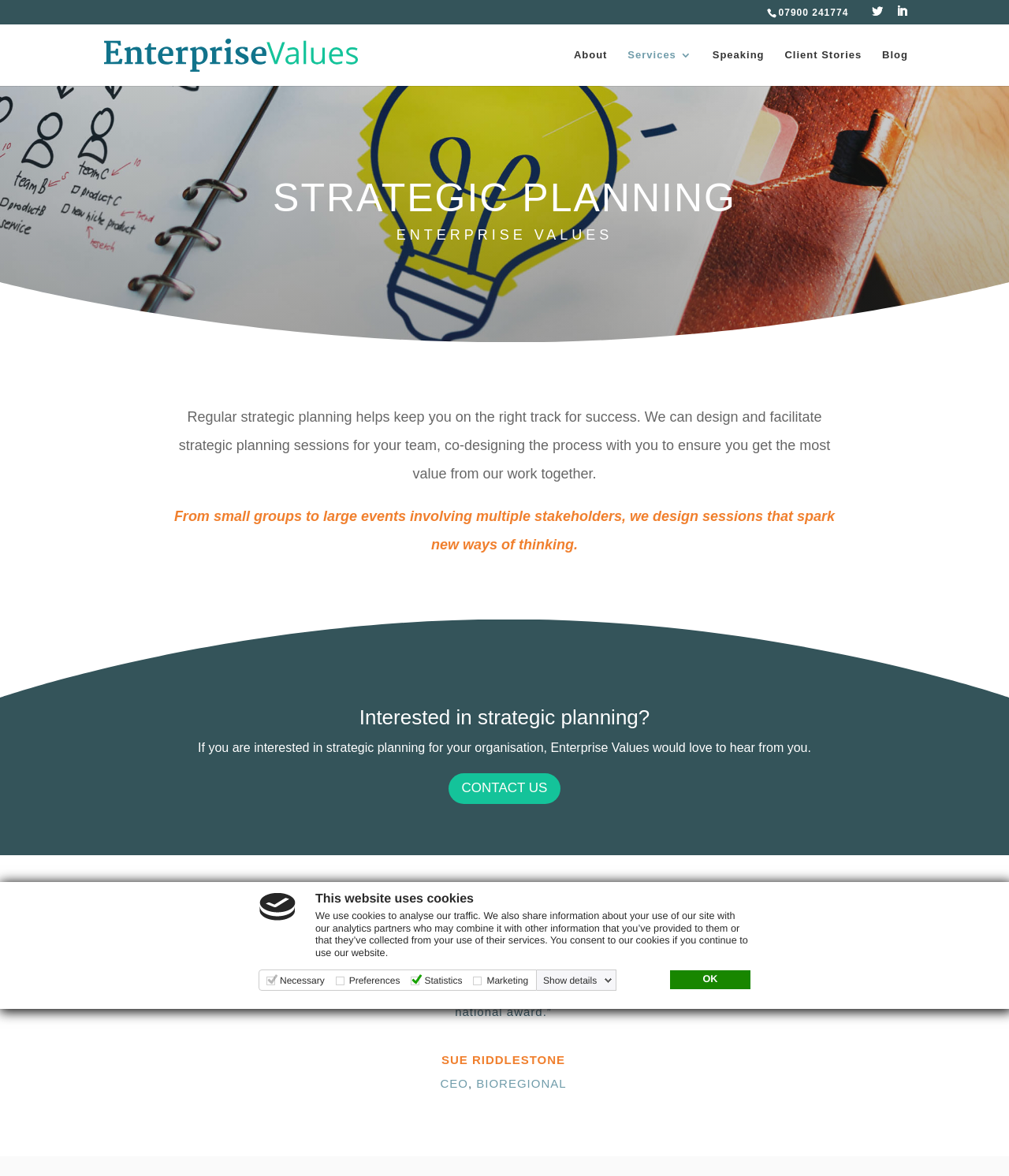Answer the following query with a single word or phrase:
What is the purpose of the website?

Strategic planning